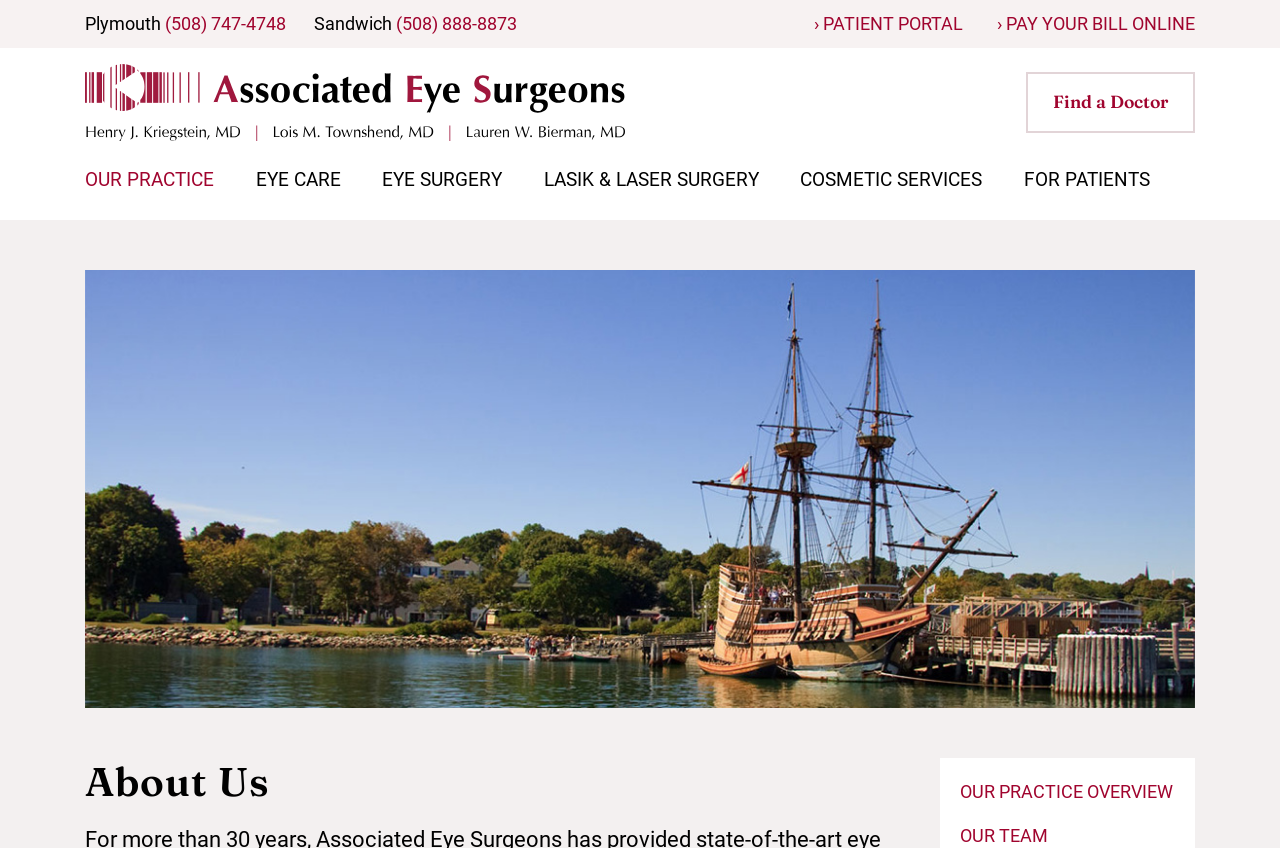Please locate the bounding box coordinates of the element that should be clicked to complete the given instruction: "go to home page".

None